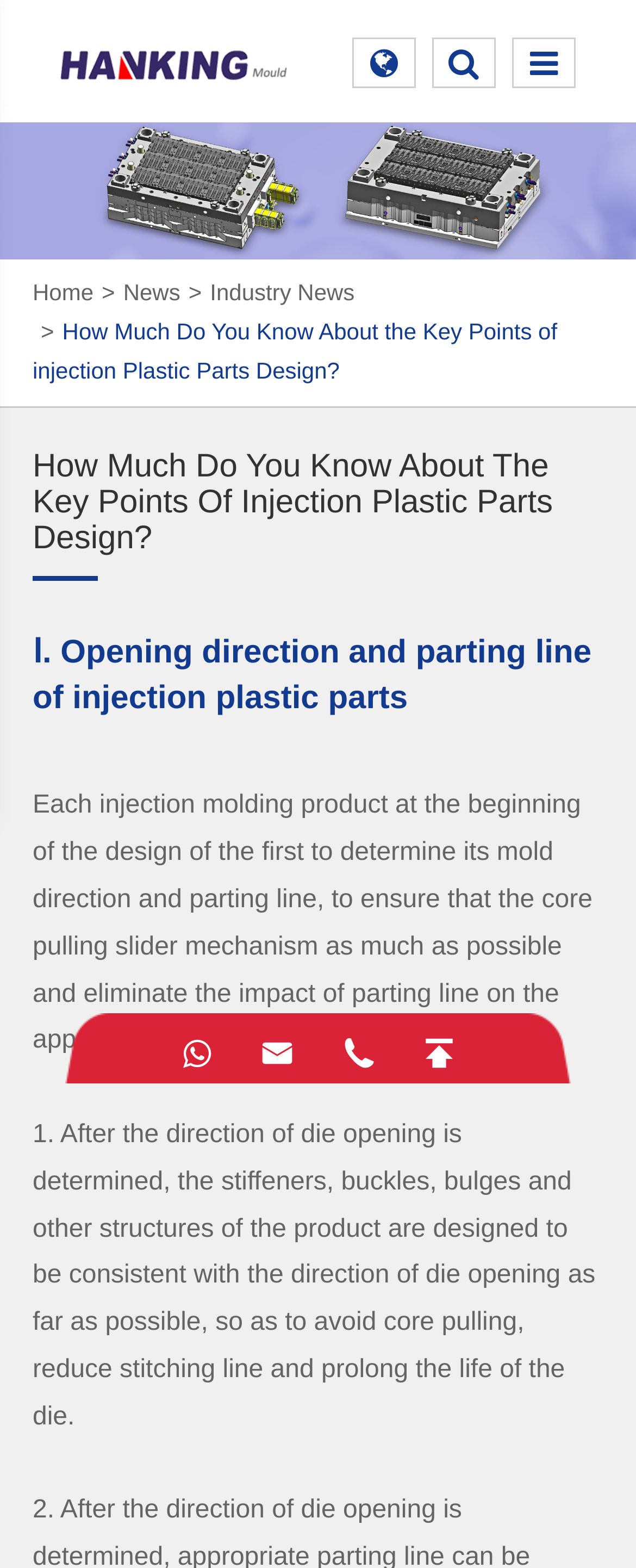Find and specify the bounding box coordinates that correspond to the clickable region for the instruction: "read the news".

[0.194, 0.178, 0.283, 0.194]